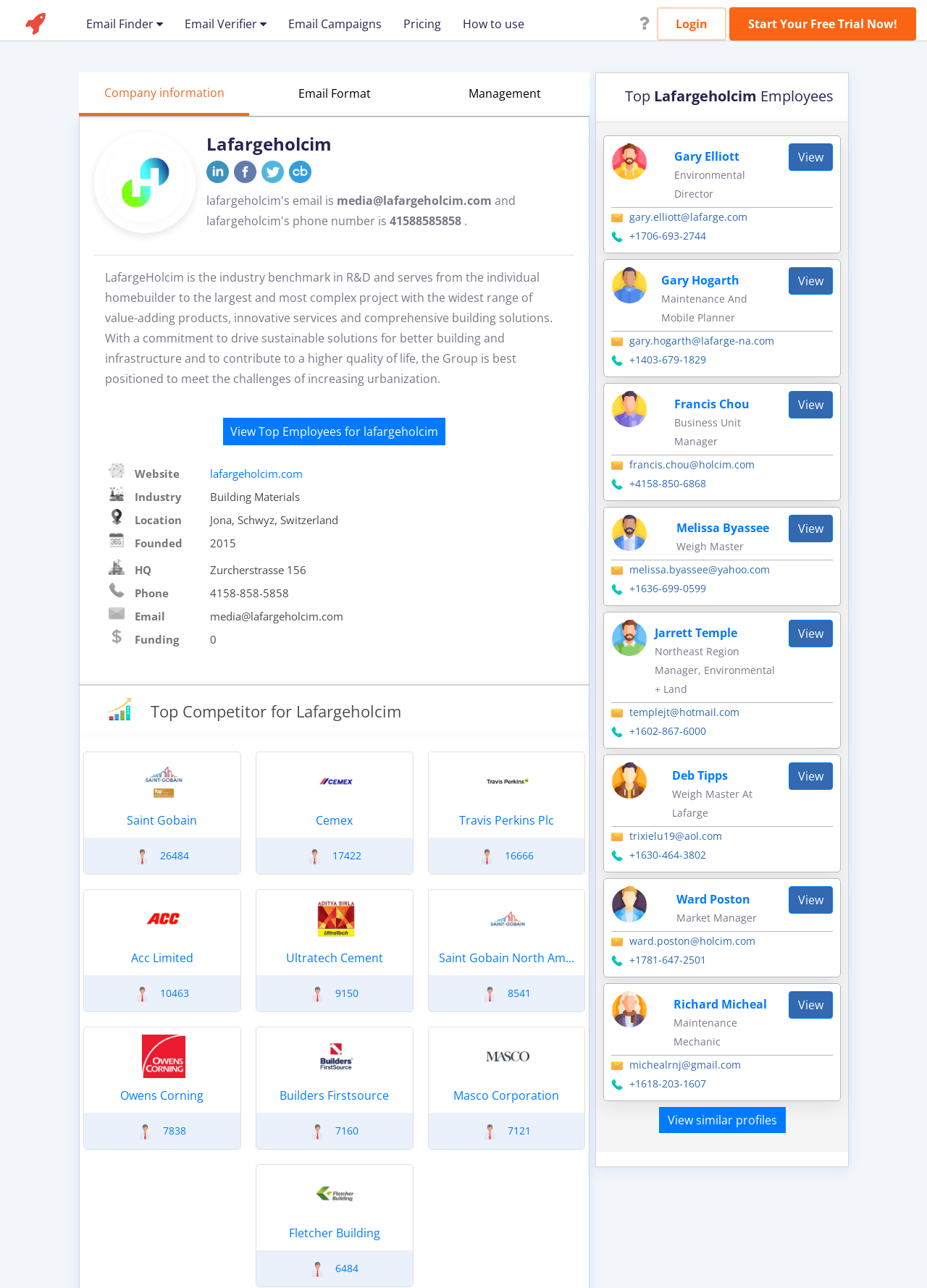What is the name of Lafargeholcim's top competitor?
Please answer the question with as much detail and depth as you can.

I found this information in the section that lists the top competitors of Lafargeholcim, where it says 'Top Competitor for Lafargeholcim' and 'Saint Gobain' in the corresponding link.